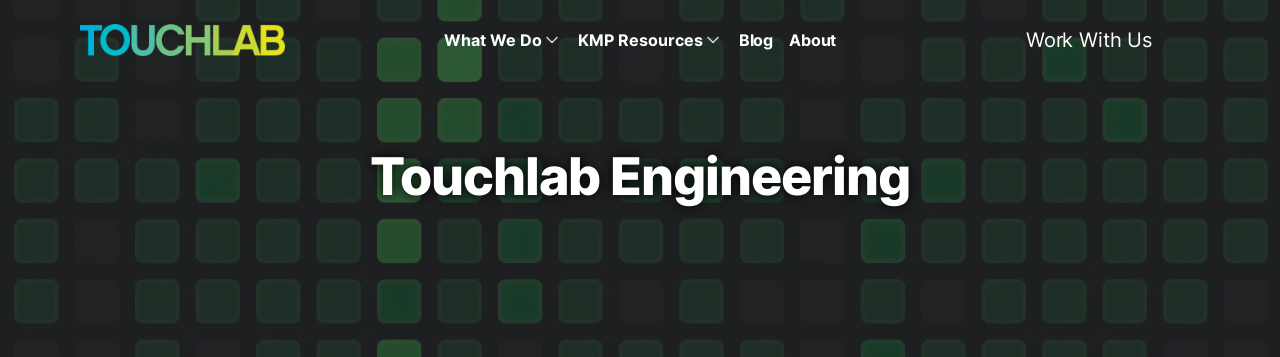Respond with a single word or phrase to the following question:
What is the pattern of the background?

Textured green tile